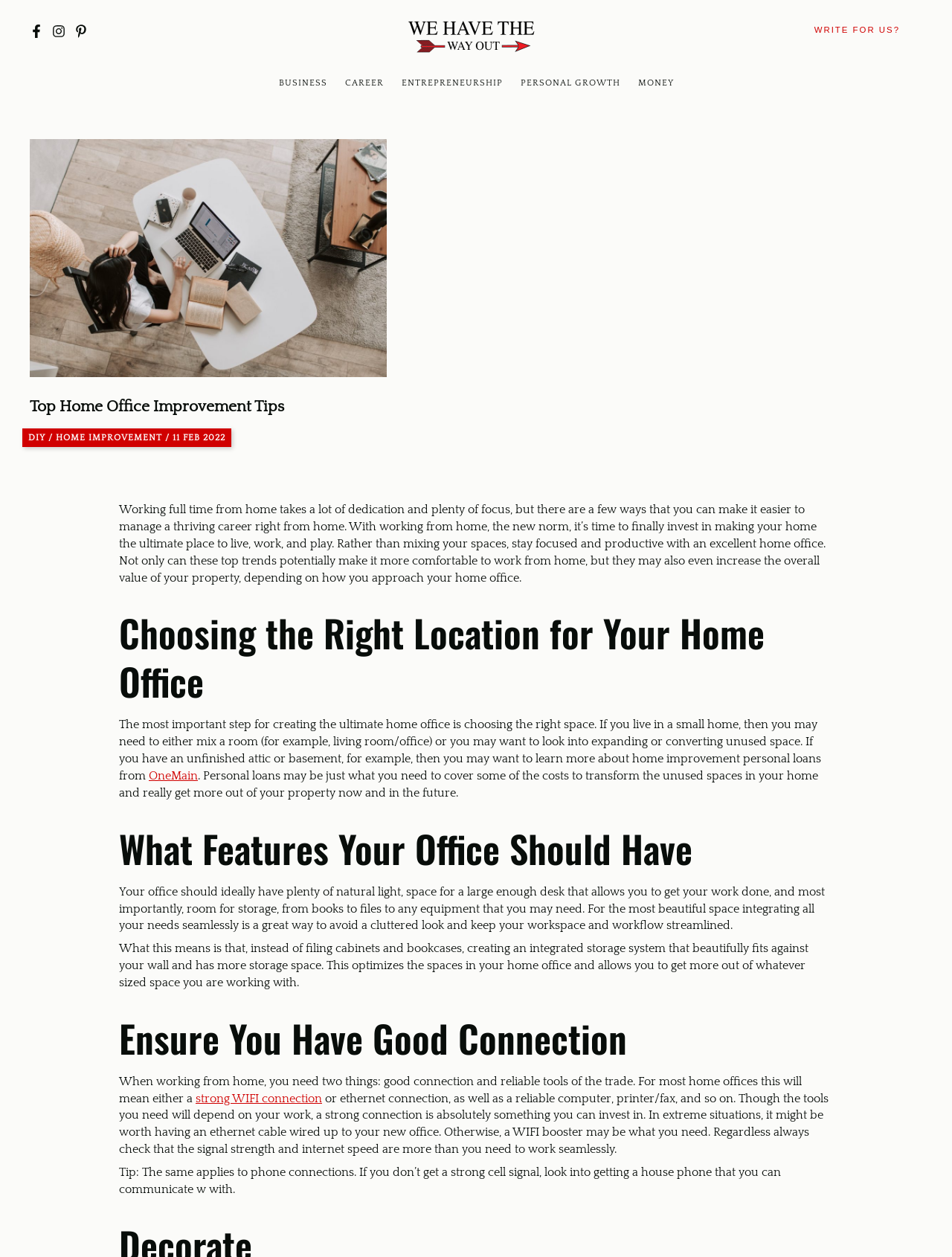Find the bounding box coordinates of the clickable area required to complete the following action: "Check strong WIFI connection".

[0.205, 0.868, 0.338, 0.879]